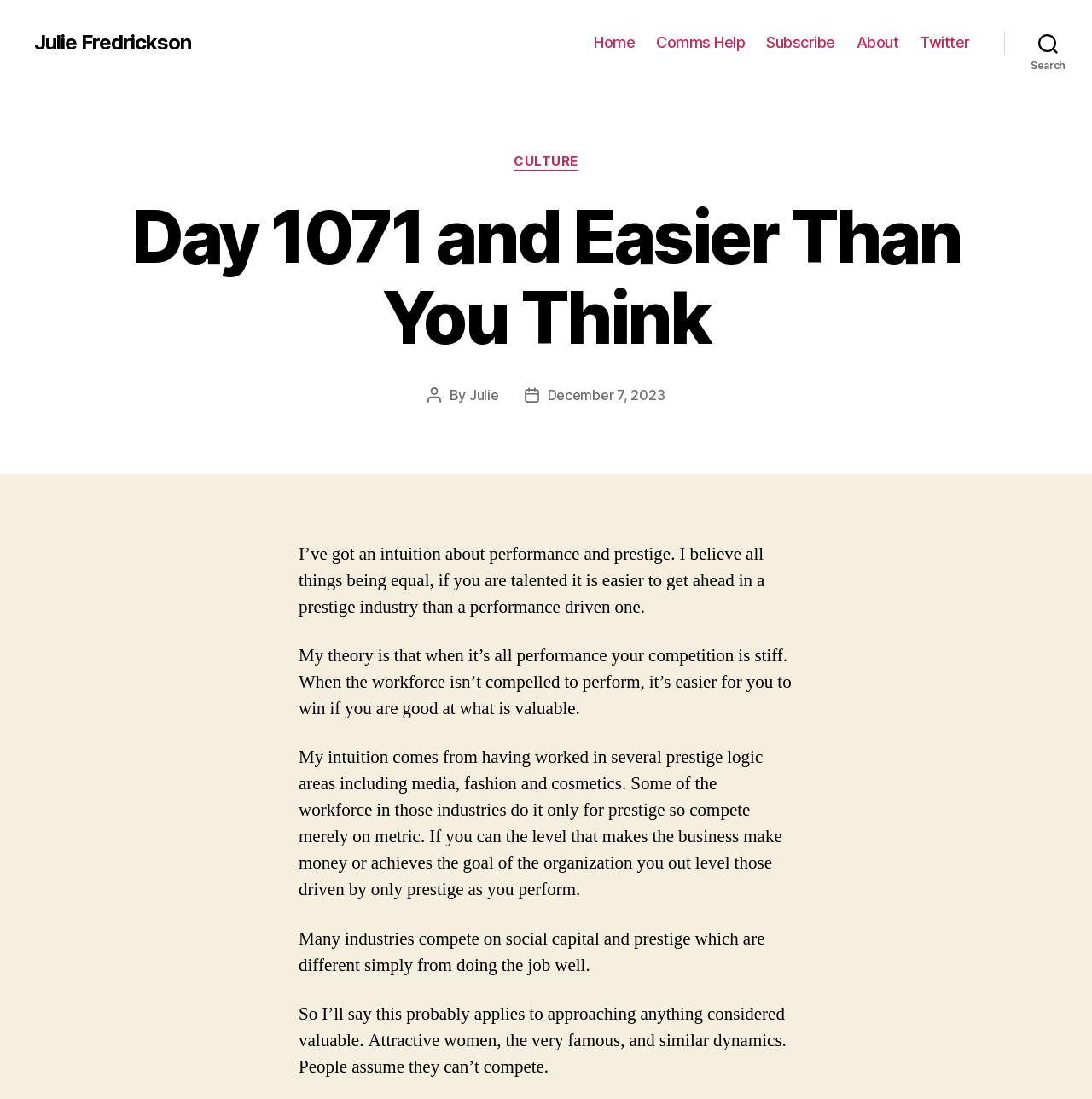Construct a thorough caption encompassing all aspects of the webpage.

The webpage is a blog post titled "Day 1071 and Easier Than You Think" by Julie Fredrickson. At the top left, there is a link to the author's name, "Julie Fredrickson". Below it, there is a horizontal navigation bar with five links: "Home", "Comms Help", "Subscribe", "About", and "Twitter", spanning from the left to the right side of the page. 

On the top right, there is a search button. When expanded, it reveals a header section with a category list. The category list includes a link to "CULTURE". Below the header section, there is a heading that displays the title of the blog post, "Day 1071 and Easier Than You Think". 

Under the heading, there is information about the post author, "By Julie", and the post date, "December 7, 2023". The main content of the blog post is divided into five paragraphs, each discussing the author's intuition about performance and prestige in different industries. The paragraphs are arranged vertically, with the first paragraph starting from the top left and the last paragraph ending at the bottom right of the page.